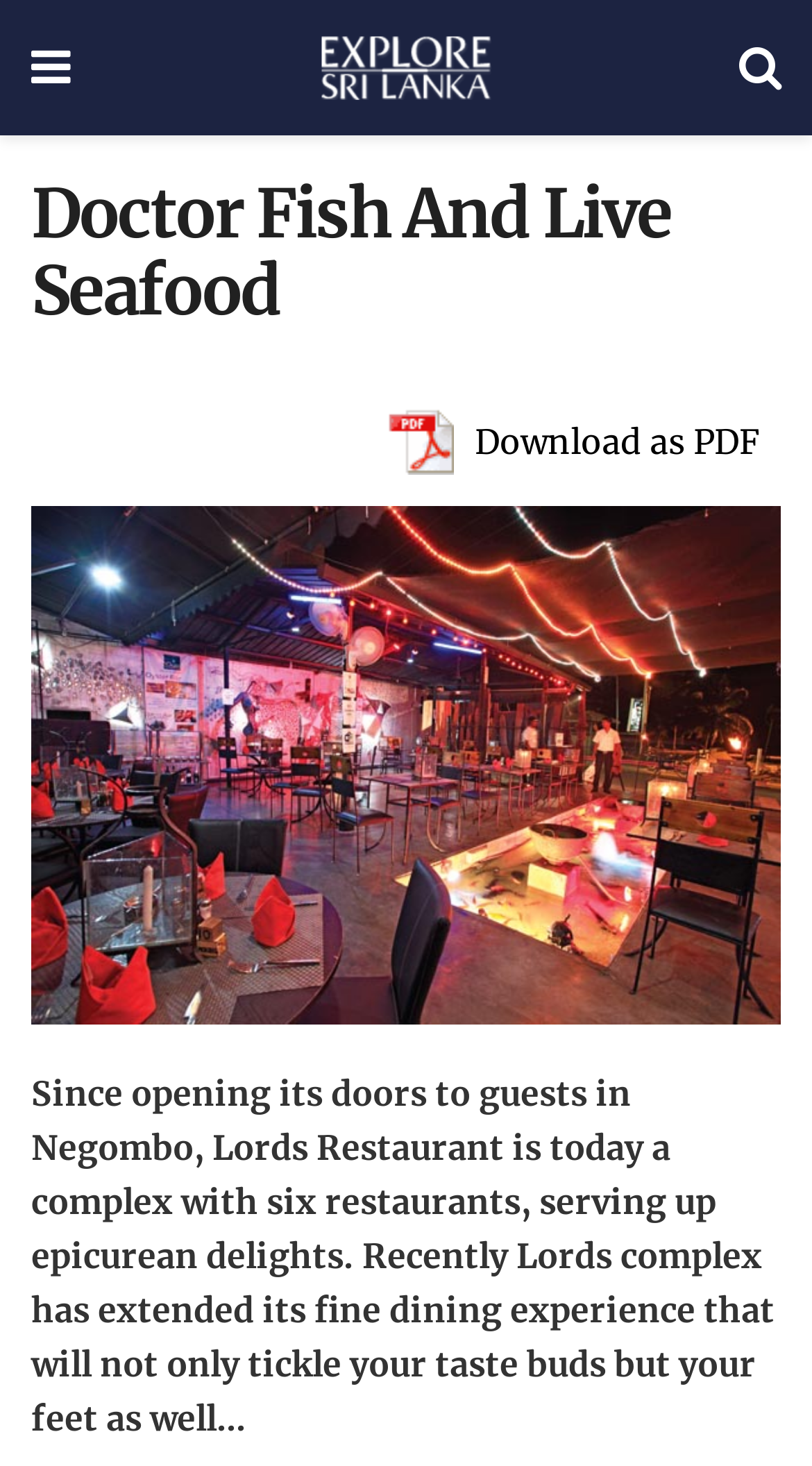Answer the question in one word or a short phrase:
What is the theme of the content?

food